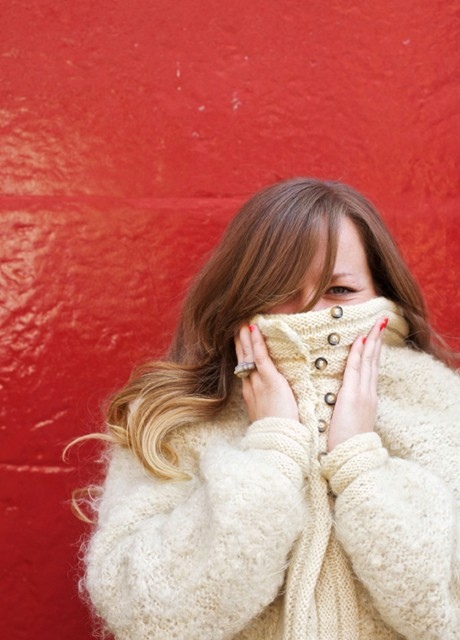Create a detailed narrative that captures the essence of the image.

In this warm and inviting photograph, a woman playfully conceals her face with the high collar of a cozy, cream-colored knitted sweater. Her long, wavy hair cascades over her shoulders, contrasting beautifully with the vibrant red backdrop that adds a bold touch to the composition. The woman’s expressive hands, adorned with a simple ring and contrasting nail polish, enhance the playful nature of the moment as she shyly covers her smile. This image captures an intimate and affectionate vibe, evoking feelings of comfort and nostalgia, reminiscent of cherished garments passed down through generations.